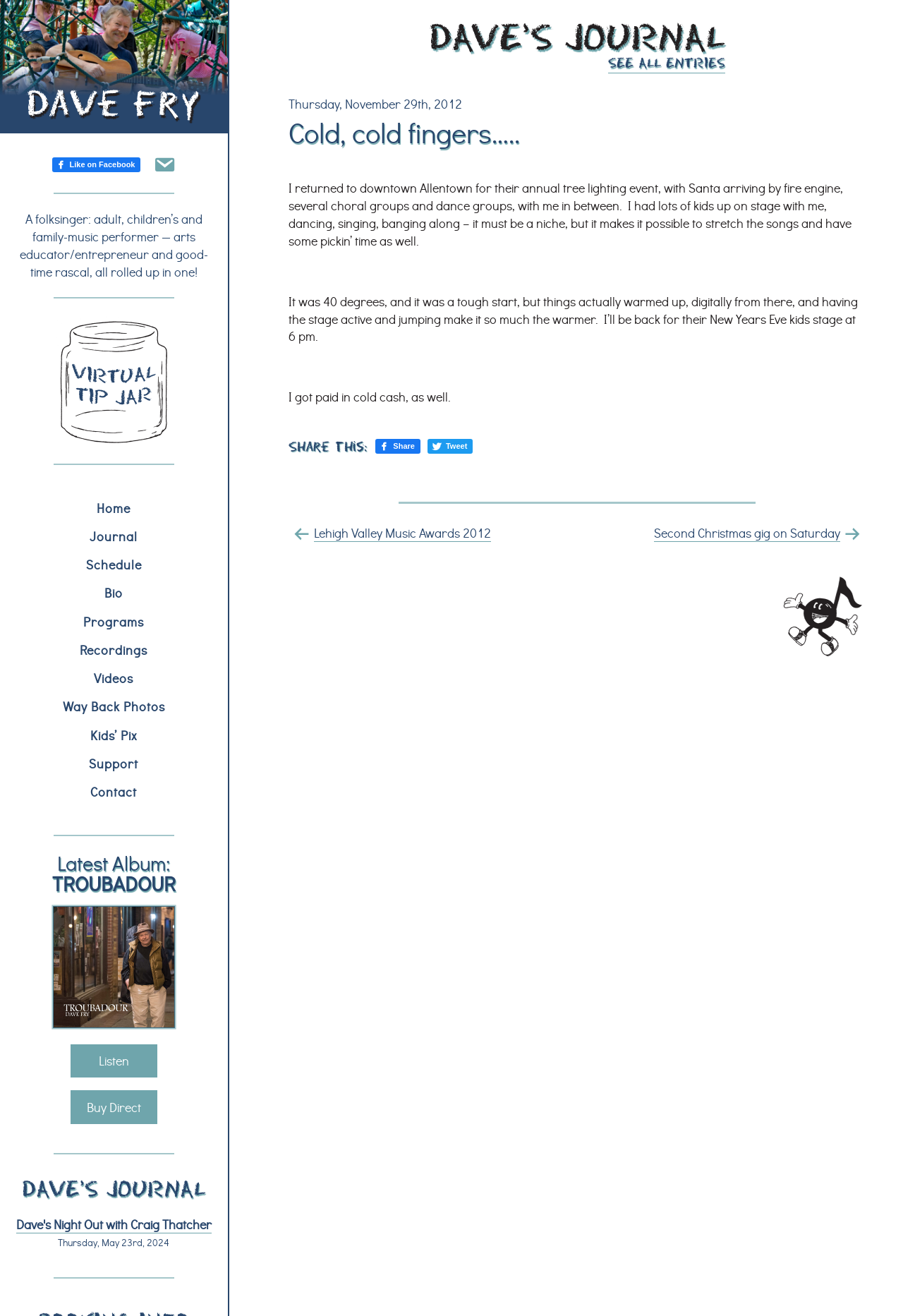What event did the author participate in?
Examine the screenshot and reply with a single word or phrase.

tree lighting event